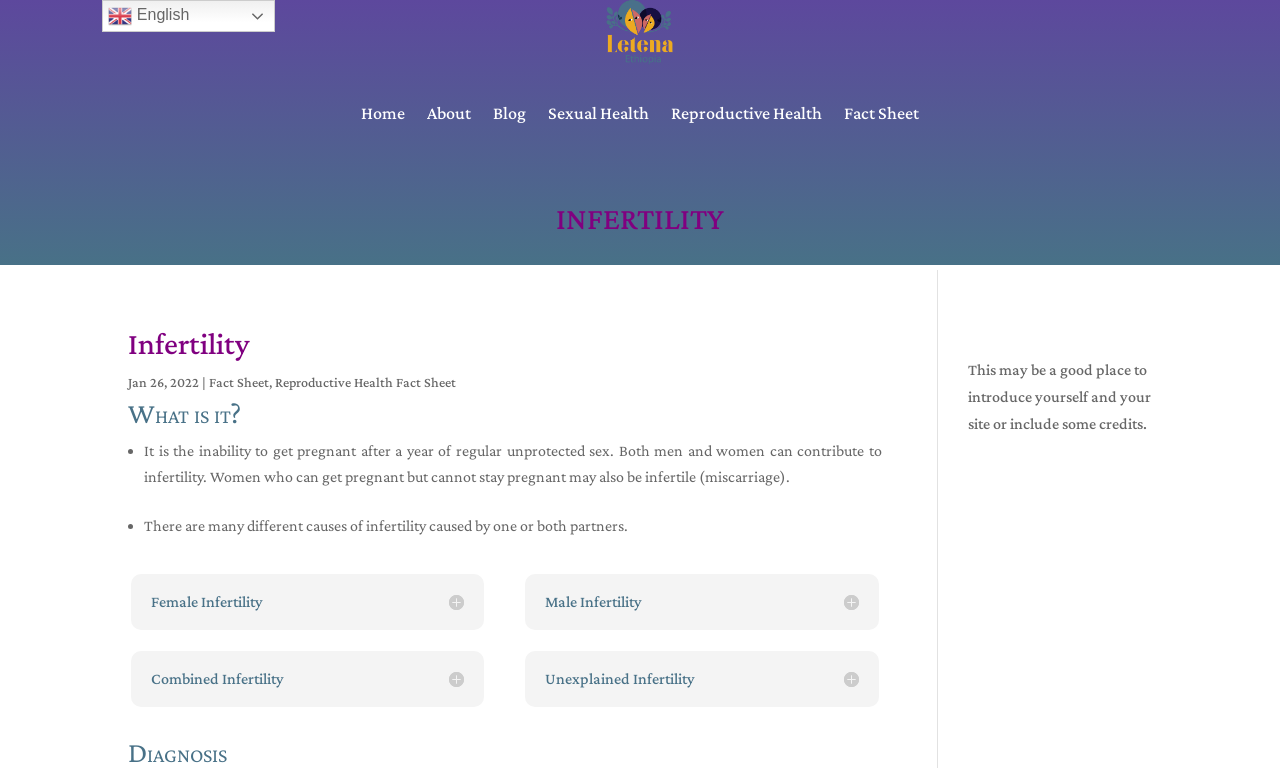What is infertility?
Examine the image and give a concise answer in one word or a short phrase.

Inability to get pregnant